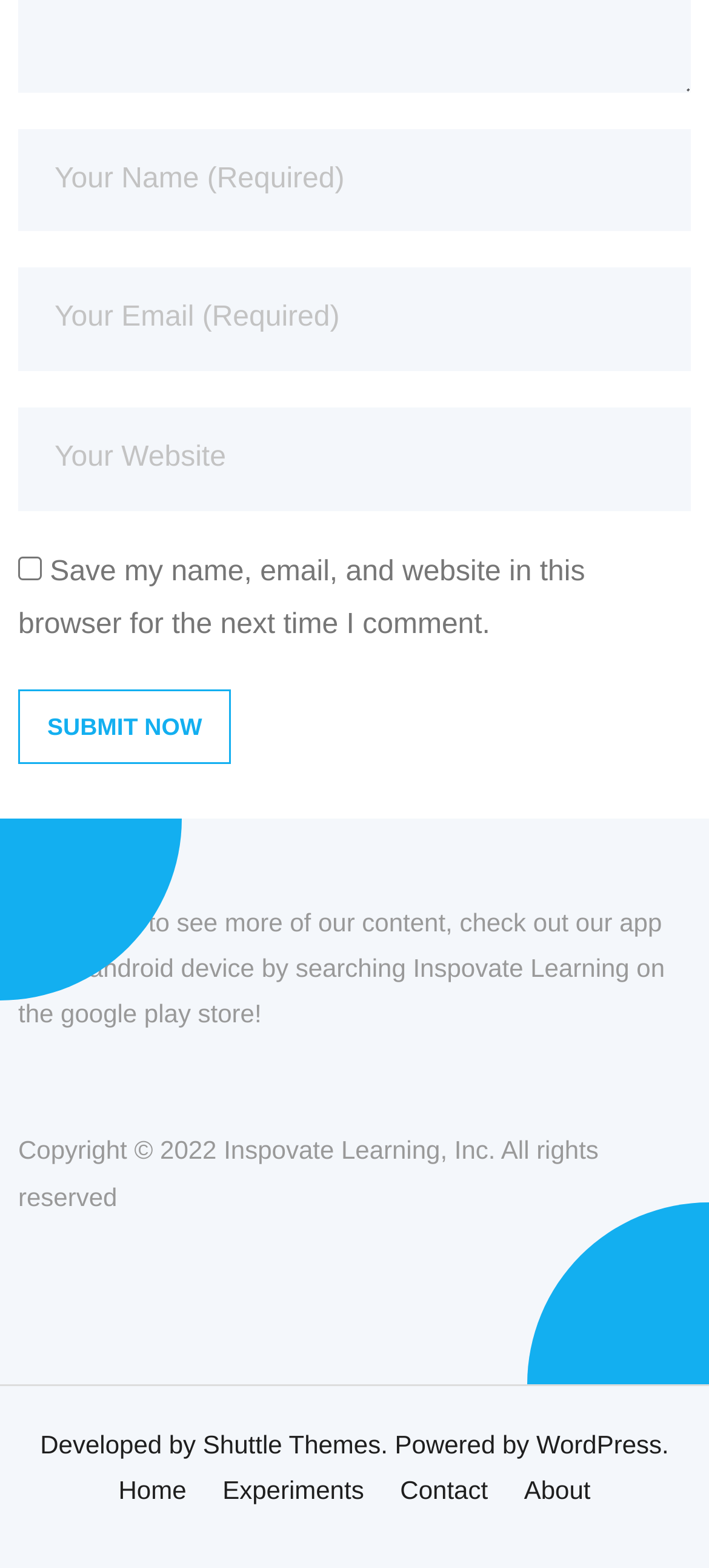Please determine the bounding box coordinates of the element's region to click in order to carry out the following instruction: "Contact us". The coordinates should be four float numbers between 0 and 1, i.e., [left, top, right, bottom].

[0.544, 0.941, 0.709, 0.959]